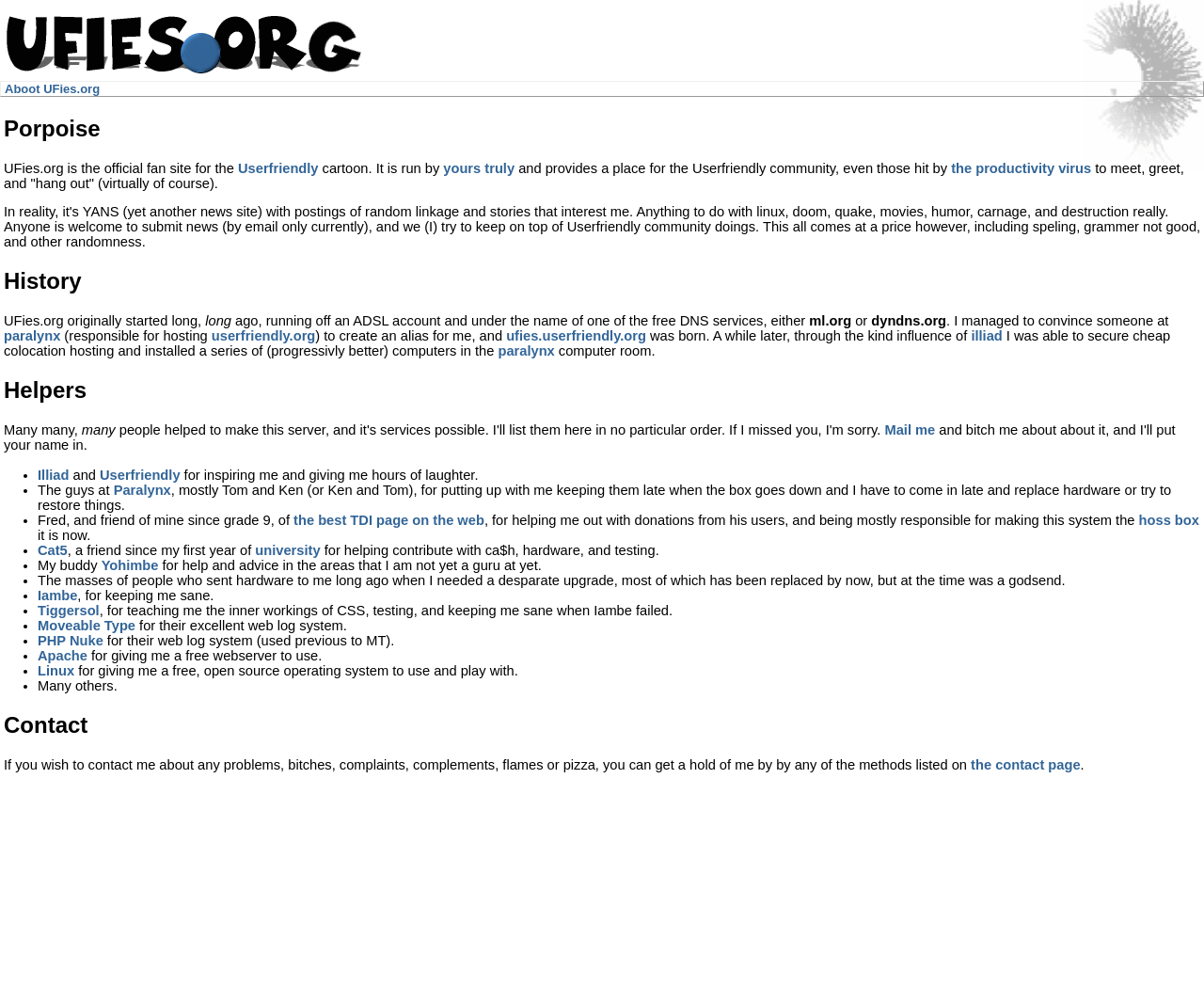Find the bounding box coordinates for the HTML element described in this sentence: "the productivity virus". Provide the coordinates as four float numbers between 0 and 1, in the format [left, top, right, bottom].

[0.79, 0.161, 0.906, 0.176]